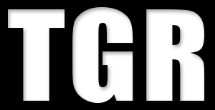Describe the image thoroughly, including all noticeable details.

The image features the bold, stylized letters "TGR," which likely stands for "The Guadalajara Reporter," a publication dedicated to news and information relevant to the Guadalajara community. The letters are prominently displayed in a modern font, creating a striking visual that captures the essence of contemporary journalism. The clean design suggests professionalism and a commitment to delivering quality content. Given the context of the publication, this image likely serves as a logo or branding element for the newspaper, emphasizing its identity in the media landscape of Jalisco, Mexico.